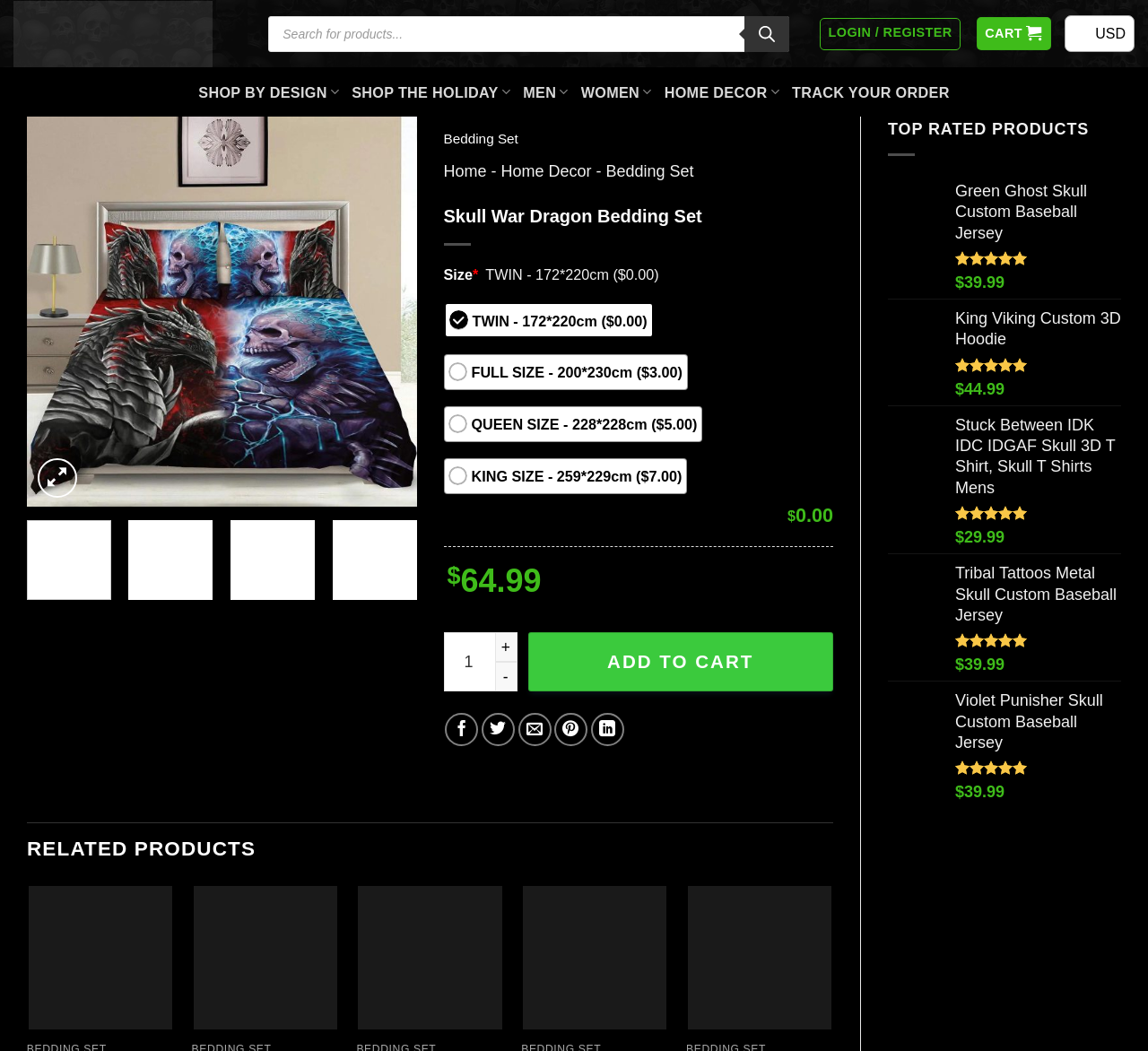Highlight the bounding box coordinates of the element you need to click to perform the following instruction: "View top rated products."

[0.773, 0.111, 0.977, 0.769]